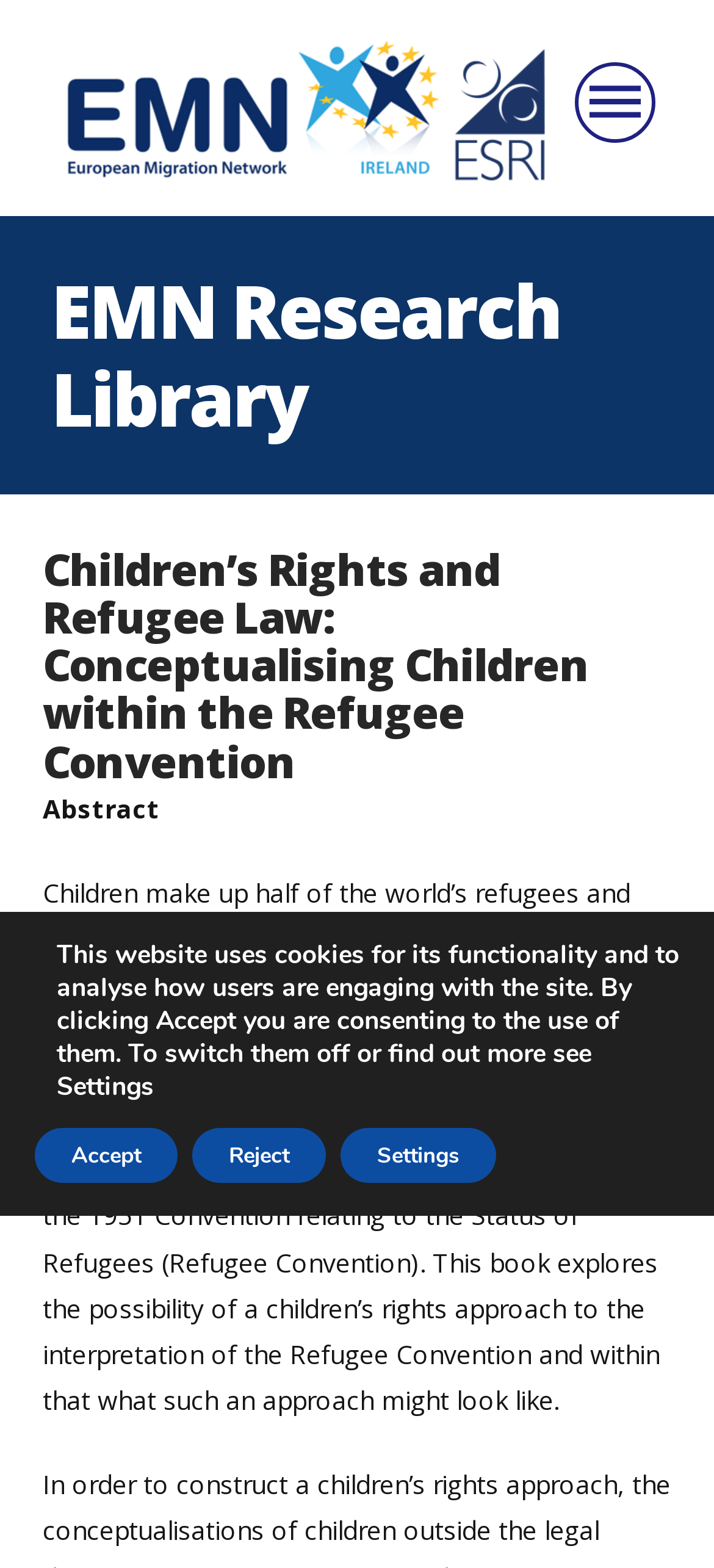Given the description of a UI element: "Reject", identify the bounding box coordinates of the matching element in the webpage screenshot.

[0.269, 0.719, 0.456, 0.754]